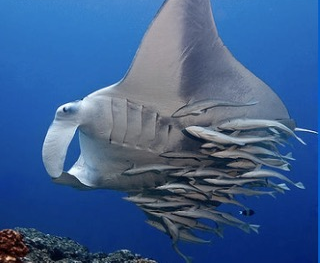Paint a vivid picture with your words by describing the image in detail.

The image features a majestic manta ray gracefully gliding through clear blue ocean waters. This impressive marine creature showcases its broad, flat body and characteristic horns at its head, which give it a distinctive appearance. Surrounding the manta ray, a school of small fish swims closely, likely seeking safety in the presence of the larger animal. The underwater scene is highlighted by vibrant coral in the foreground, setting a picturesque and dynamic tableau of marine life. This captivating interaction illustrates the harmony and complexity of ocean ecosystems.